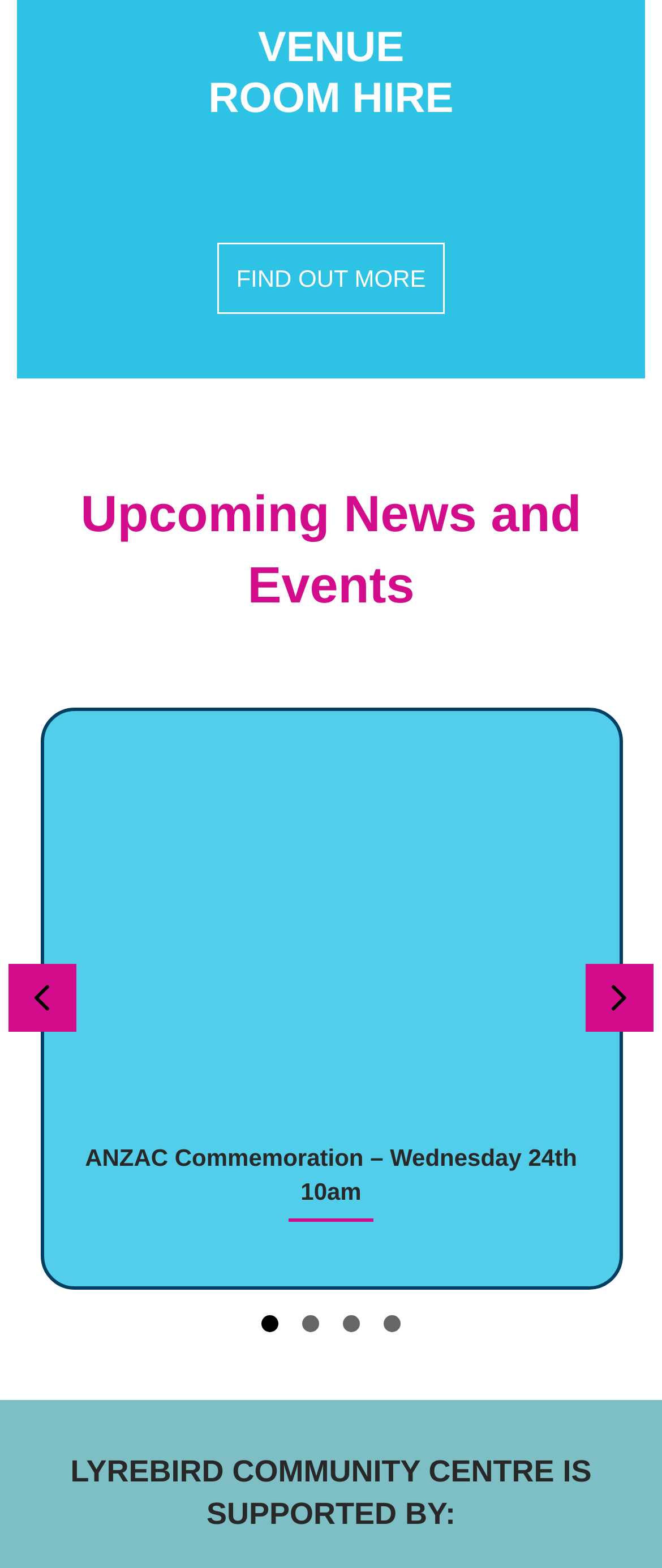Identify the bounding box of the UI element described as follows: "Slide group 2". Provide the coordinates as four float numbers in the range of 0 to 1 [left, top, right, bottom].

[0.438, 0.833, 0.5, 0.855]